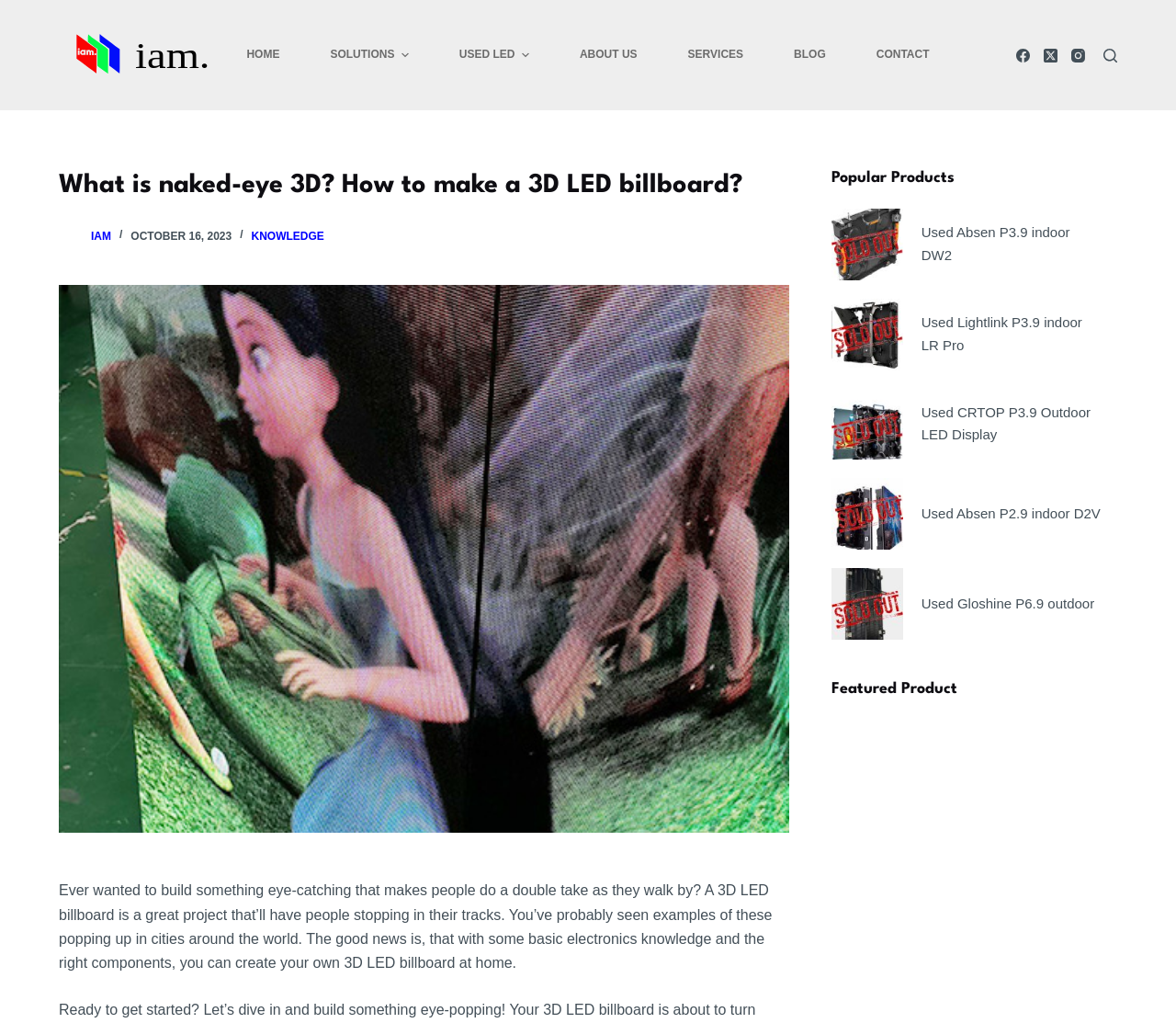Please indicate the bounding box coordinates for the clickable area to complete the following task: "Check the 'FEATURED PRODUCT'". The coordinates should be specified as four float numbers between 0 and 1, i.e., [left, top, right, bottom].

[0.707, 0.661, 0.95, 0.685]